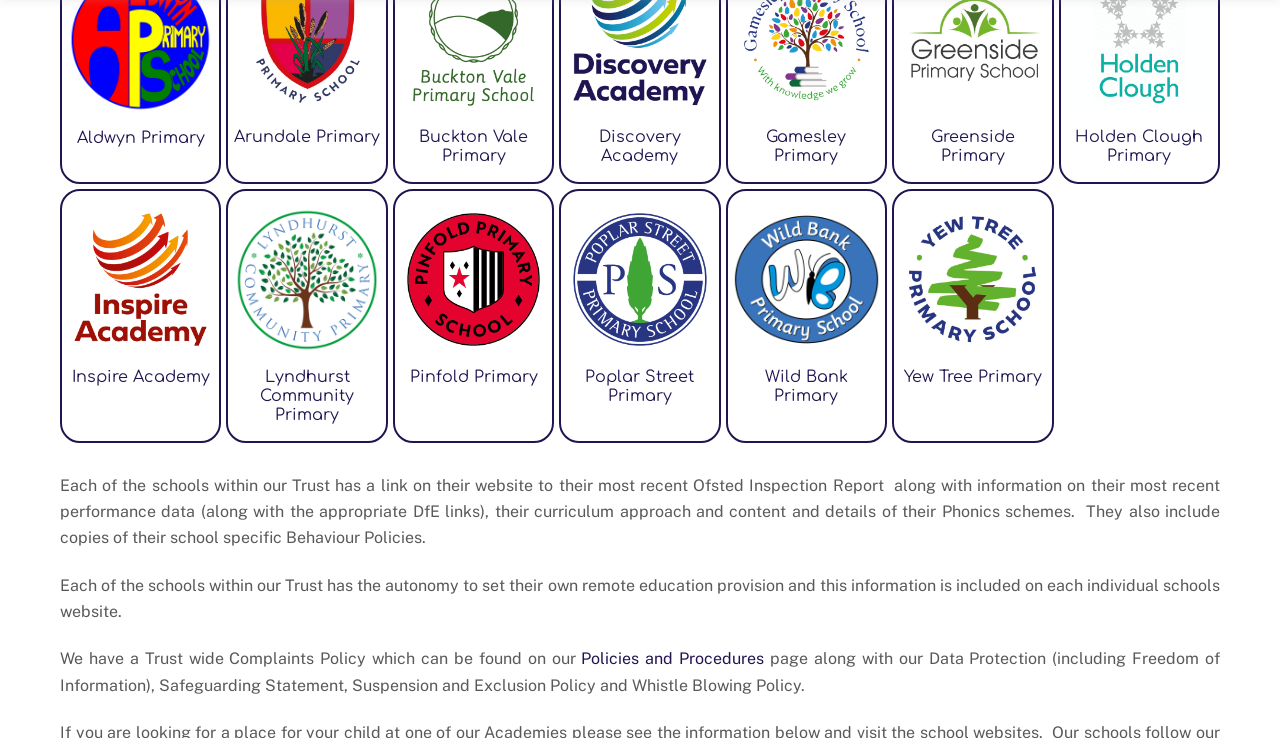Could you indicate the bounding box coordinates of the region to click in order to complete this instruction: "view Inspire Academy".

[0.056, 0.499, 0.164, 0.523]